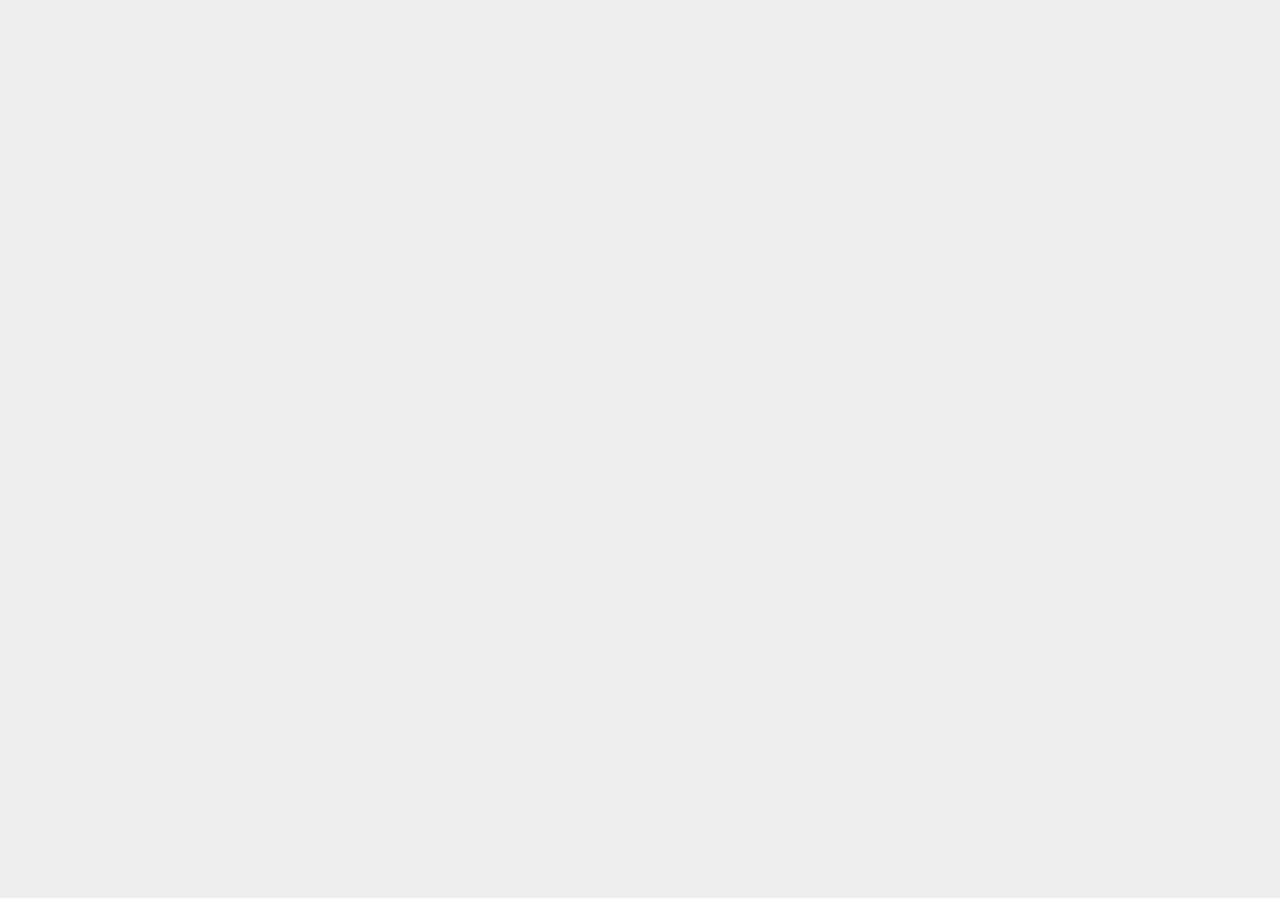Give a concise answer using only one word or phrase for this question:
Who is the author of the article?

Arun Kumar